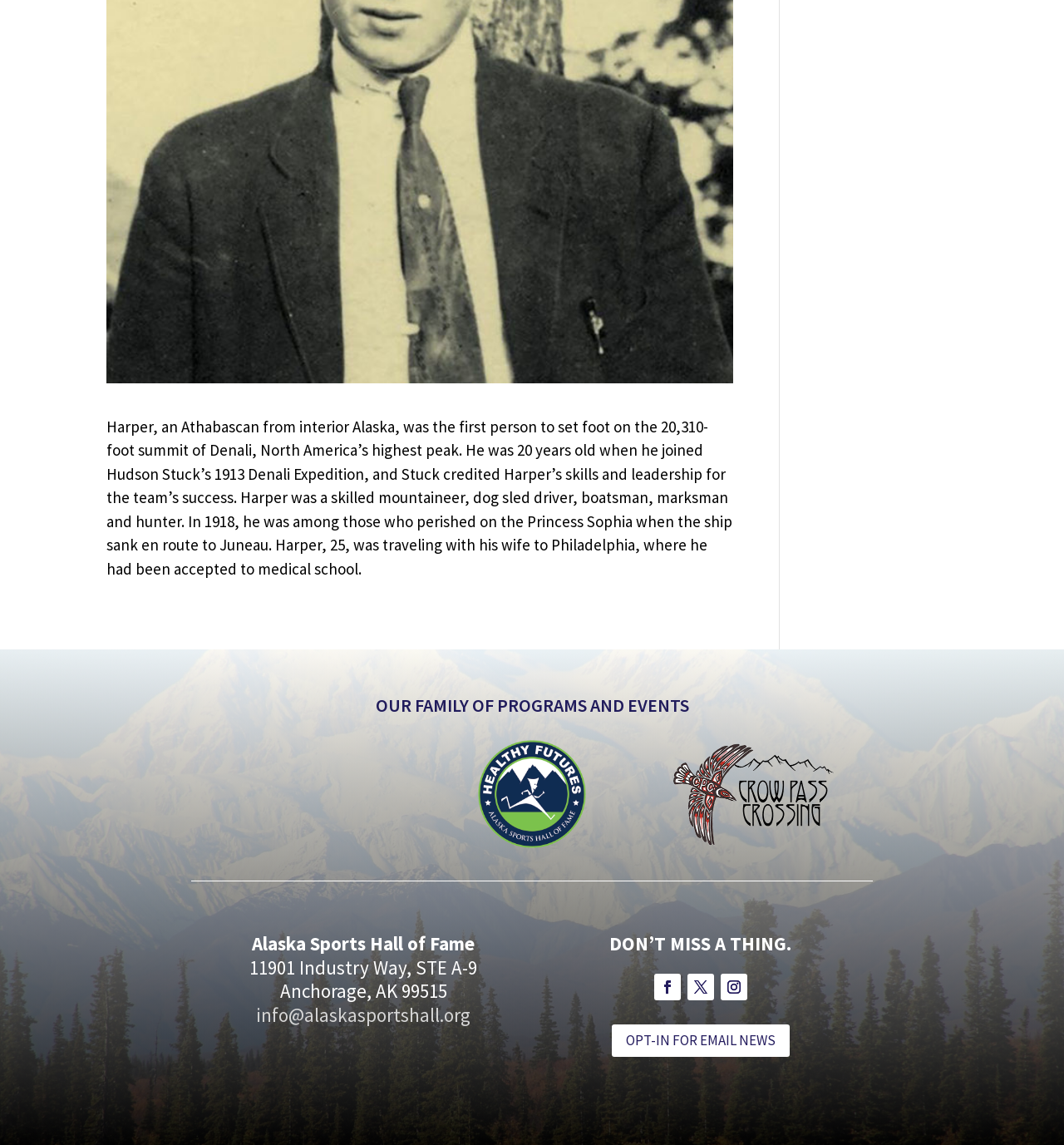Using the given element description, provide the bounding box coordinates (top-left x, top-left y, bottom-right x, bottom-right y) for the corresponding UI element in the screenshot: Opt-In for Email News

[0.575, 0.895, 0.742, 0.923]